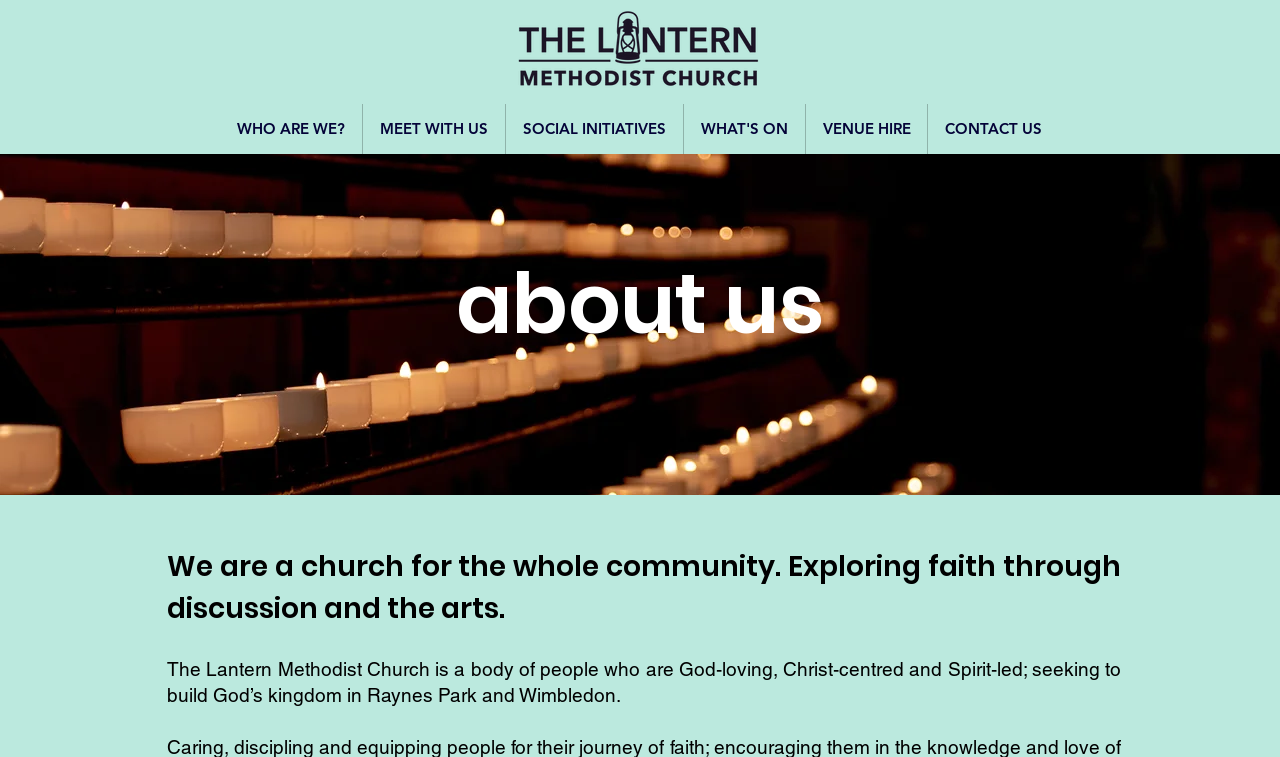How many navigation links are there?
Please provide a single word or phrase answer based on the image.

6